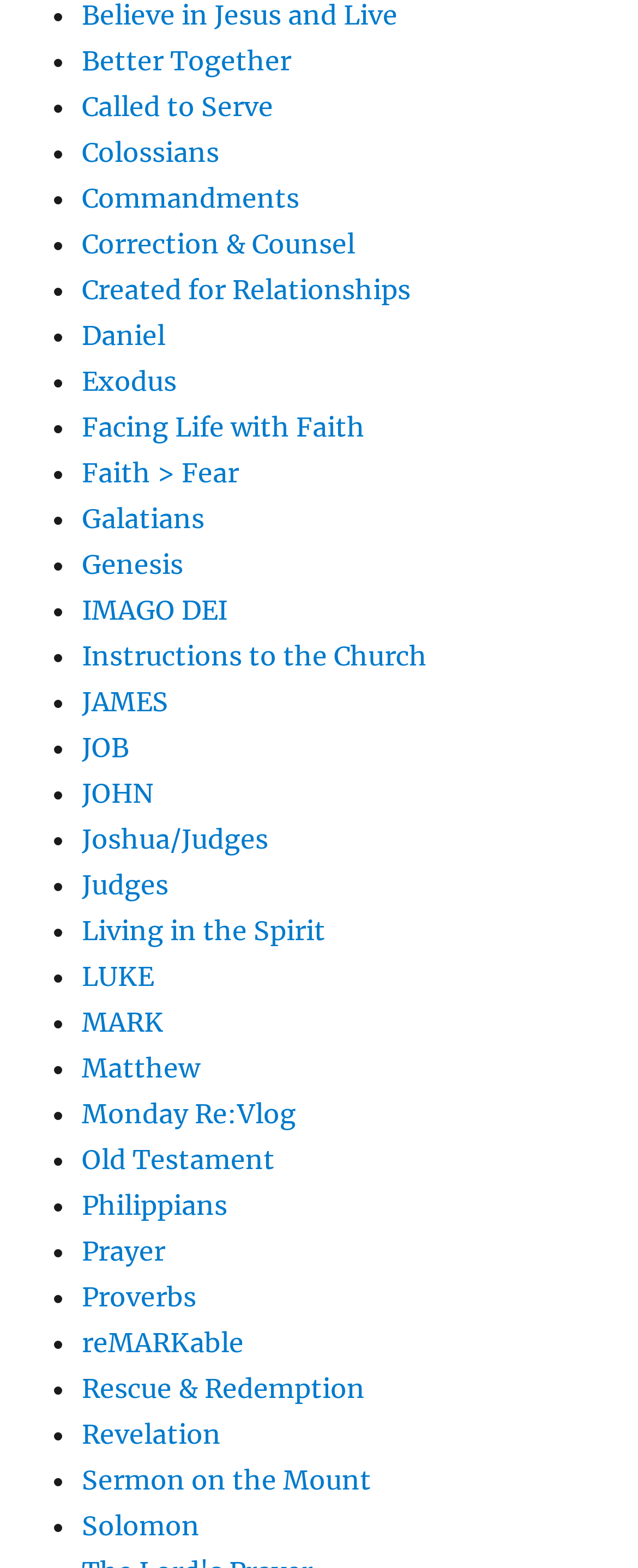Pinpoint the bounding box coordinates of the clickable area needed to execute the instruction: "Visit 'Genesis'". The coordinates should be specified as four float numbers between 0 and 1, i.e., [left, top, right, bottom].

[0.128, 0.349, 0.287, 0.37]